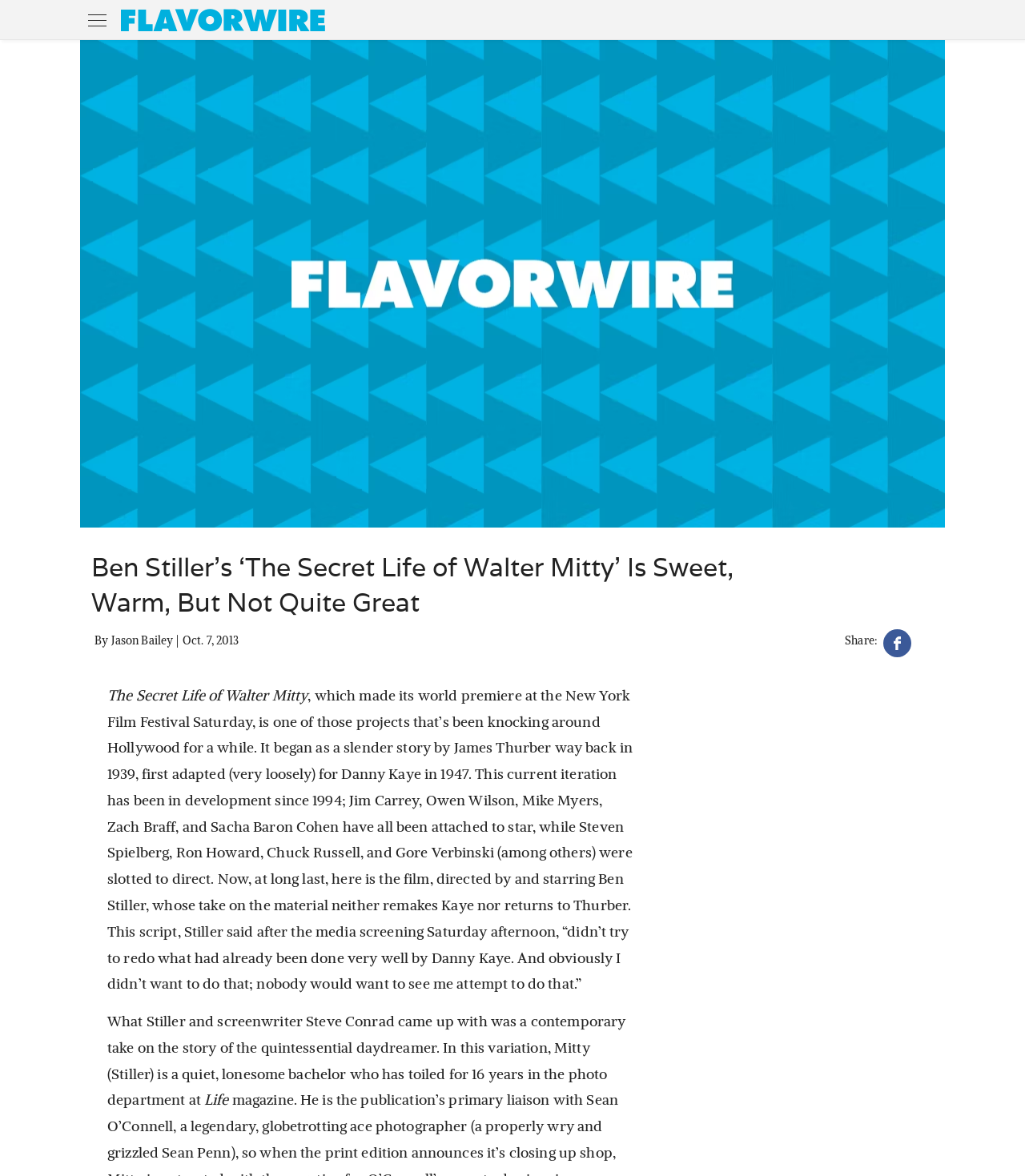Identify the title of the webpage and provide its text content.

Ben Stiller’s ‘The Secret Life of Walter Mitty’ Is Sweet, Warm, But Not Quite Great